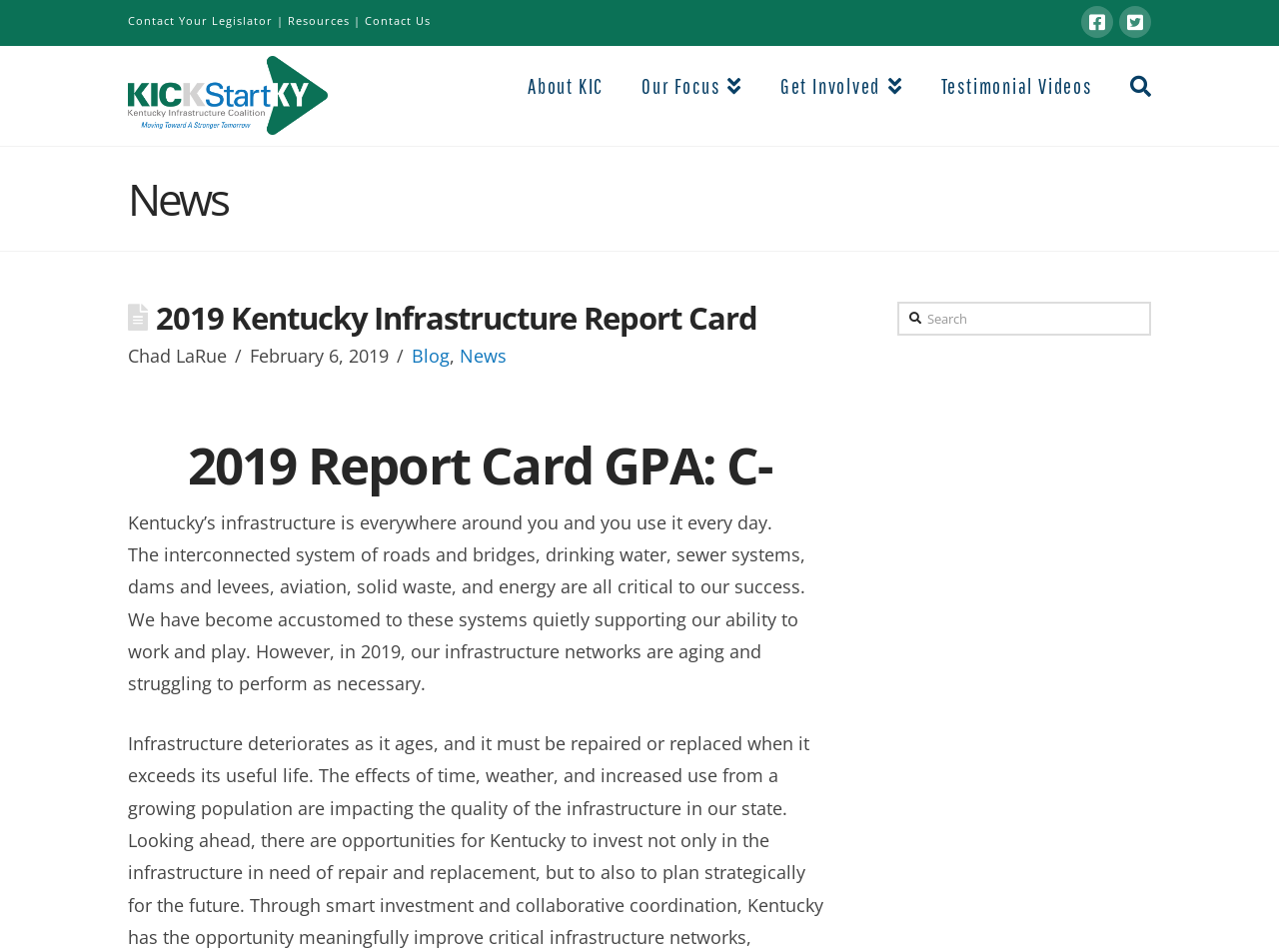Provide a comprehensive caption for the webpage.

The webpage is about the 2019 Kentucky Infrastructure Report Card, presented by the Kentucky Infrastructure Coalition. At the top, there are three links: "Contact Your Legislator", "Resources", and "Contact Us", aligned horizontally. Below these links, there is a logo of the Kentucky Infrastructure Coalition, accompanied by a link to the organization's website.

To the right of the logo, there are four links: "About KIC", "Our Focus", "Get Involved", and "Testimonial Videos", arranged vertically. The last link in this section is empty.

Below the logo and links, there is a table with a heading "News". Within this table, there is a section with a heading "2019 Kentucky Infrastructure Report Card" and a subheading "2019 Report Card GPA: C-". This section contains a brief article about the importance of infrastructure in Kentucky, highlighting the need for investment in transportation infrastructure.

On the right side of the page, there is a search bar with a label "Search". Above the search bar, there are links to the organization's social media profiles, including Facebook and Twitter.

The overall structure of the webpage is divided into sections, with clear headings and concise text. The layout is organized, making it easy to navigate and find relevant information.